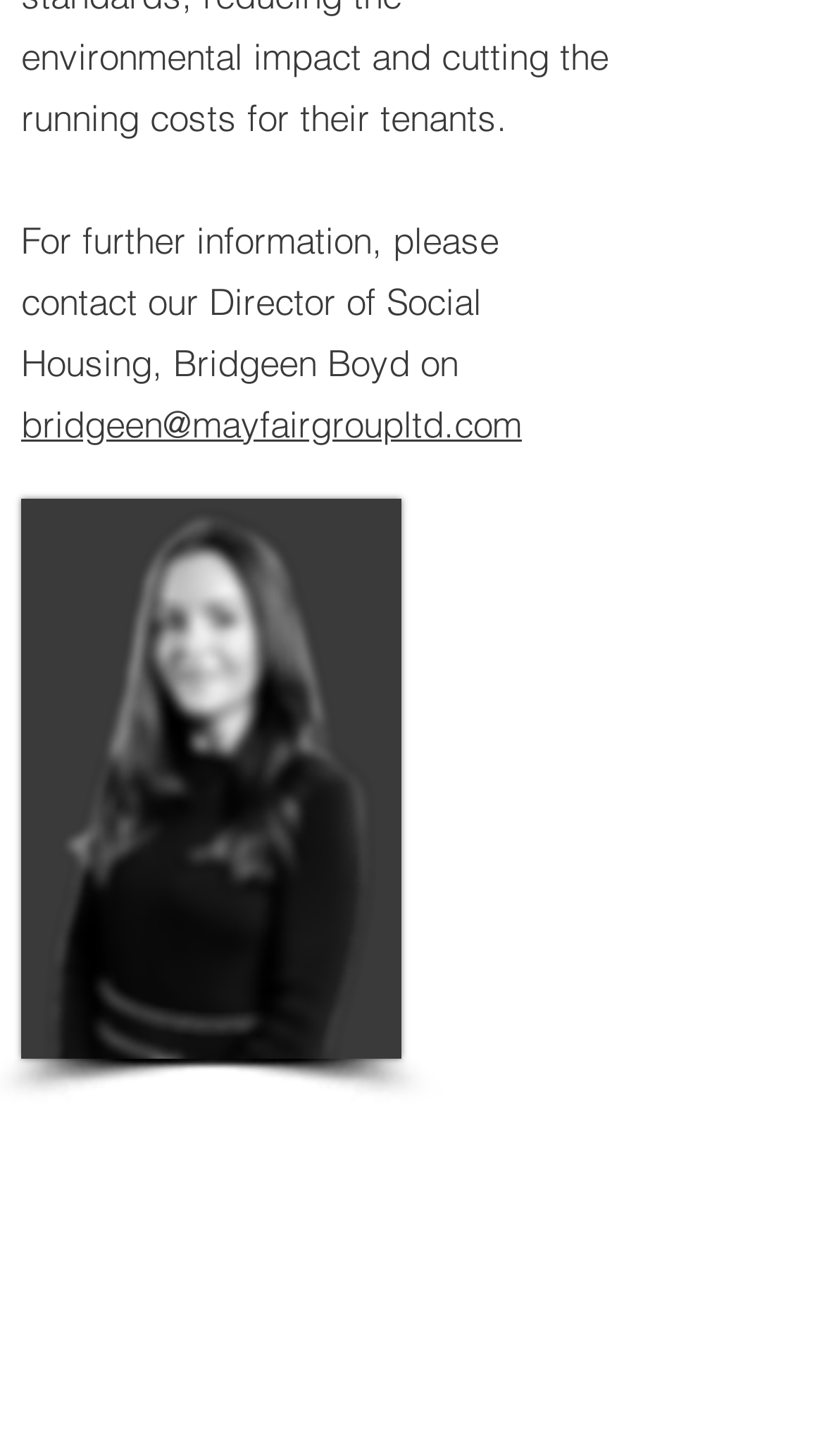Determine the bounding box coordinates for the clickable element to execute this instruction: "view Bridgeen Boyd's profile". Provide the coordinates as four float numbers between 0 and 1, i.e., [left, top, right, bottom].

[0.026, 0.342, 0.487, 0.726]